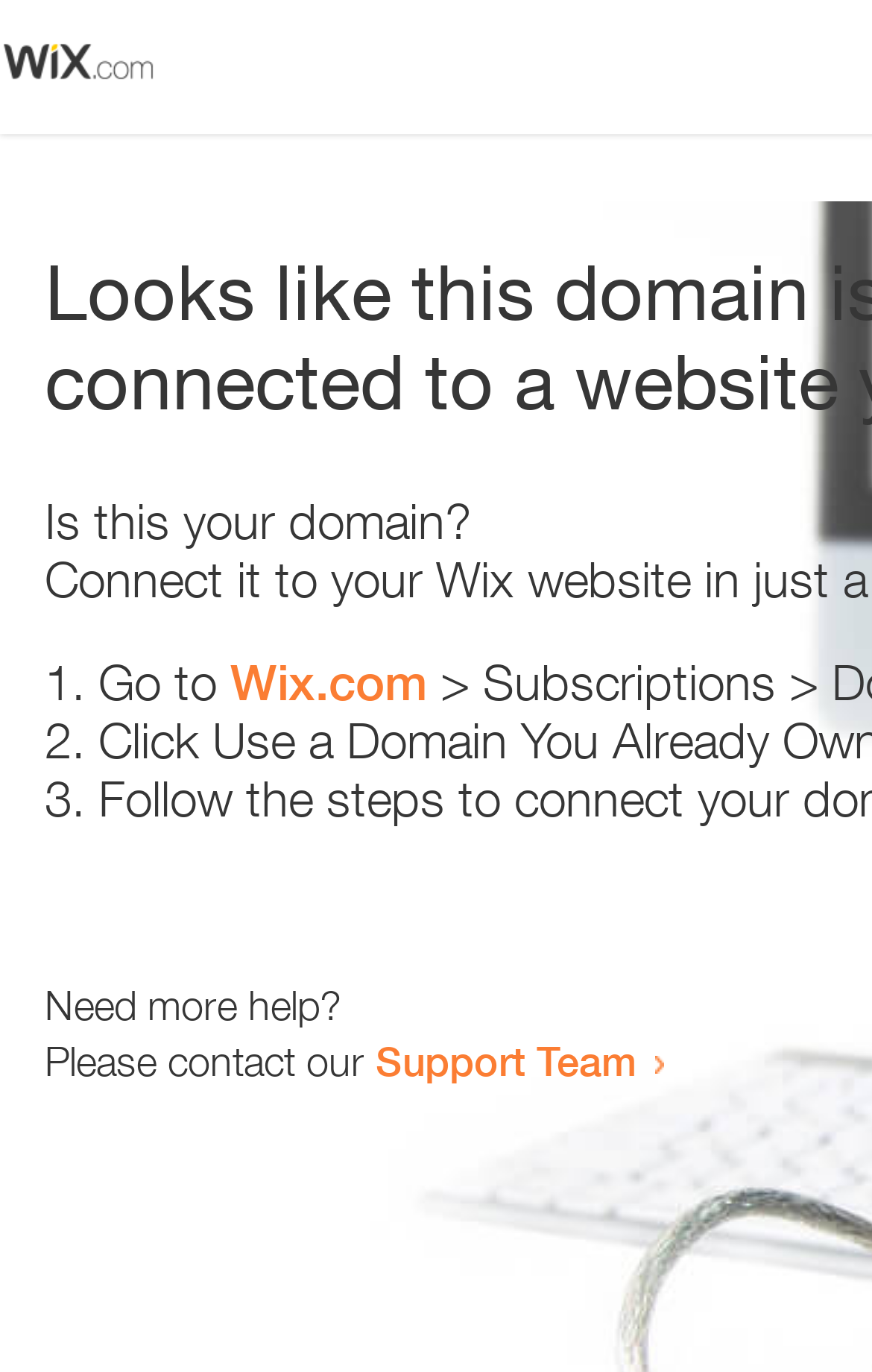What is the support team contact method?
Using the image as a reference, deliver a detailed and thorough answer to the question.

The webpage contains a link 'Support Team' which suggests that the support team can be contacted by clicking on this link. The exact contact method is not specified, but it is likely to be an email or a contact form.